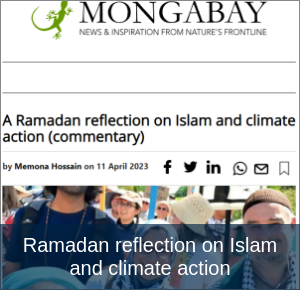Answer the question with a single word or phrase: 
What is the focus of the image?

Connecting religious practices with climate action